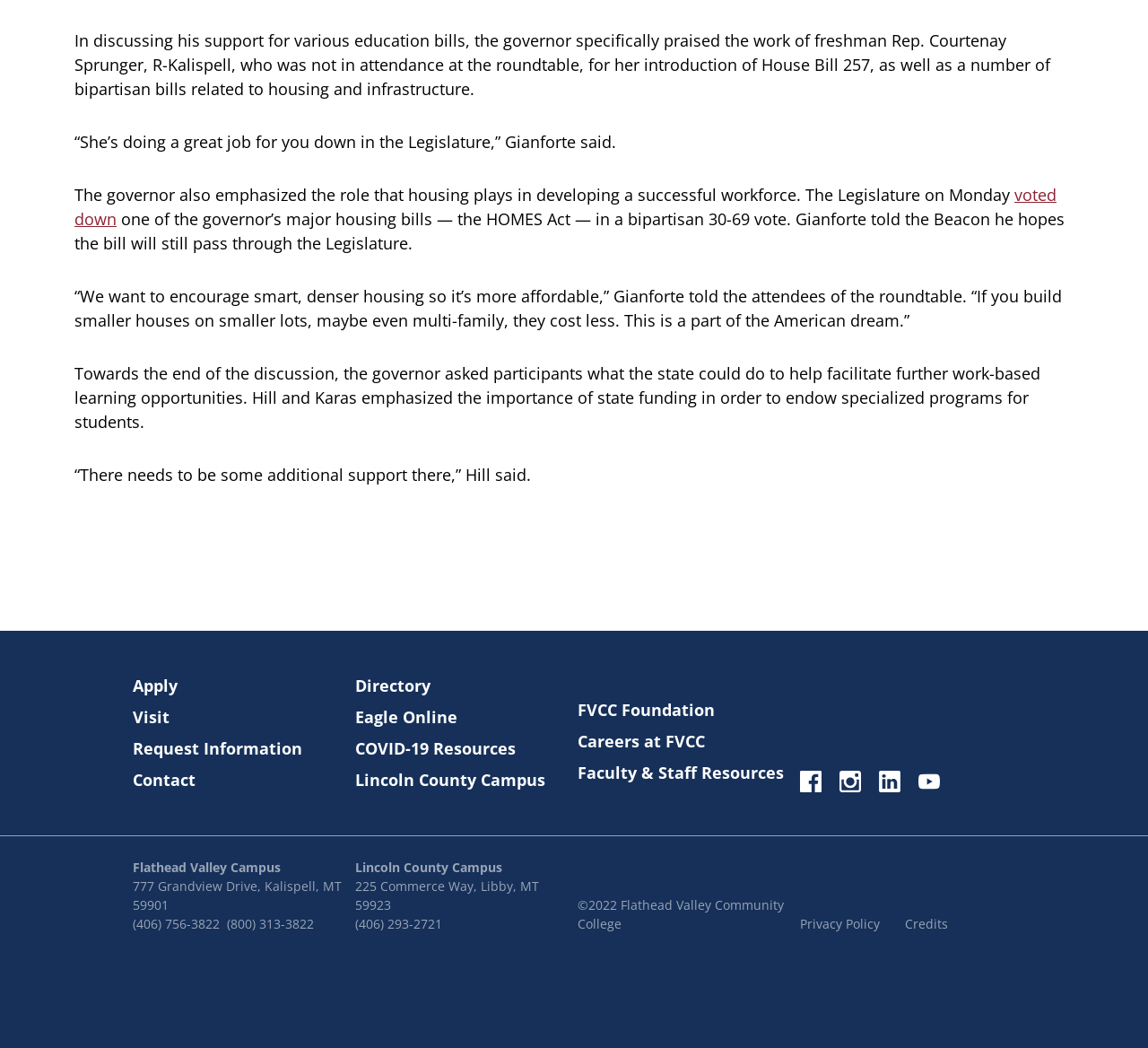From the webpage screenshot, predict the bounding box coordinates (top-left x, top-left y, bottom-right x, bottom-right y) for the UI element described here: Lincoln County Campus

[0.309, 0.733, 0.497, 0.756]